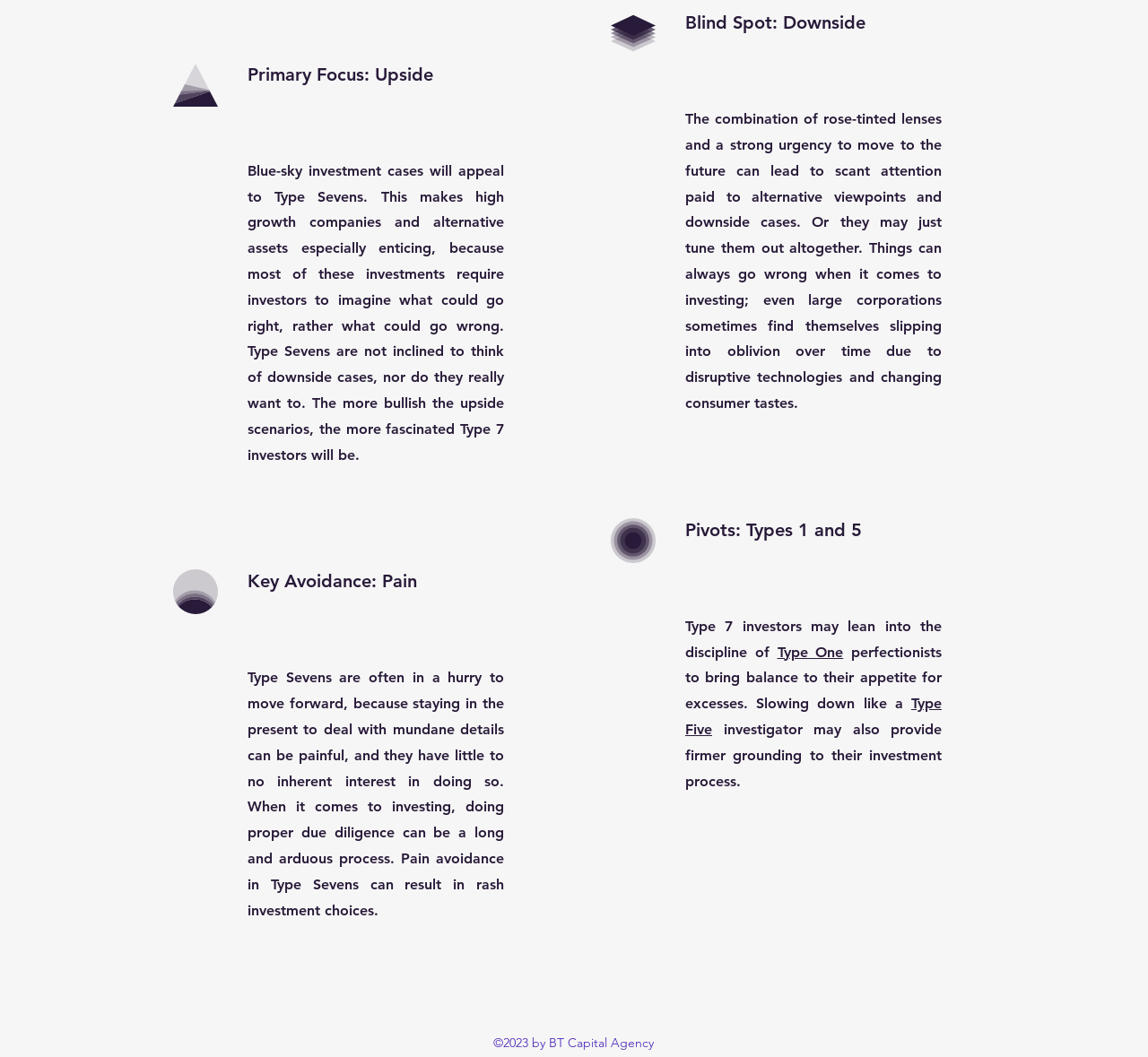What do Type Sevens tend to avoid?
Ensure your answer is thorough and detailed.

According to the StaticText element with the text 'Key Avoidance: Pain', Type Sevens tend to avoid pain. This is further explained in the subsequent text, which mentions that they have little to no inherent interest in dealing with mundane details and may make rash investment choices to avoid pain.